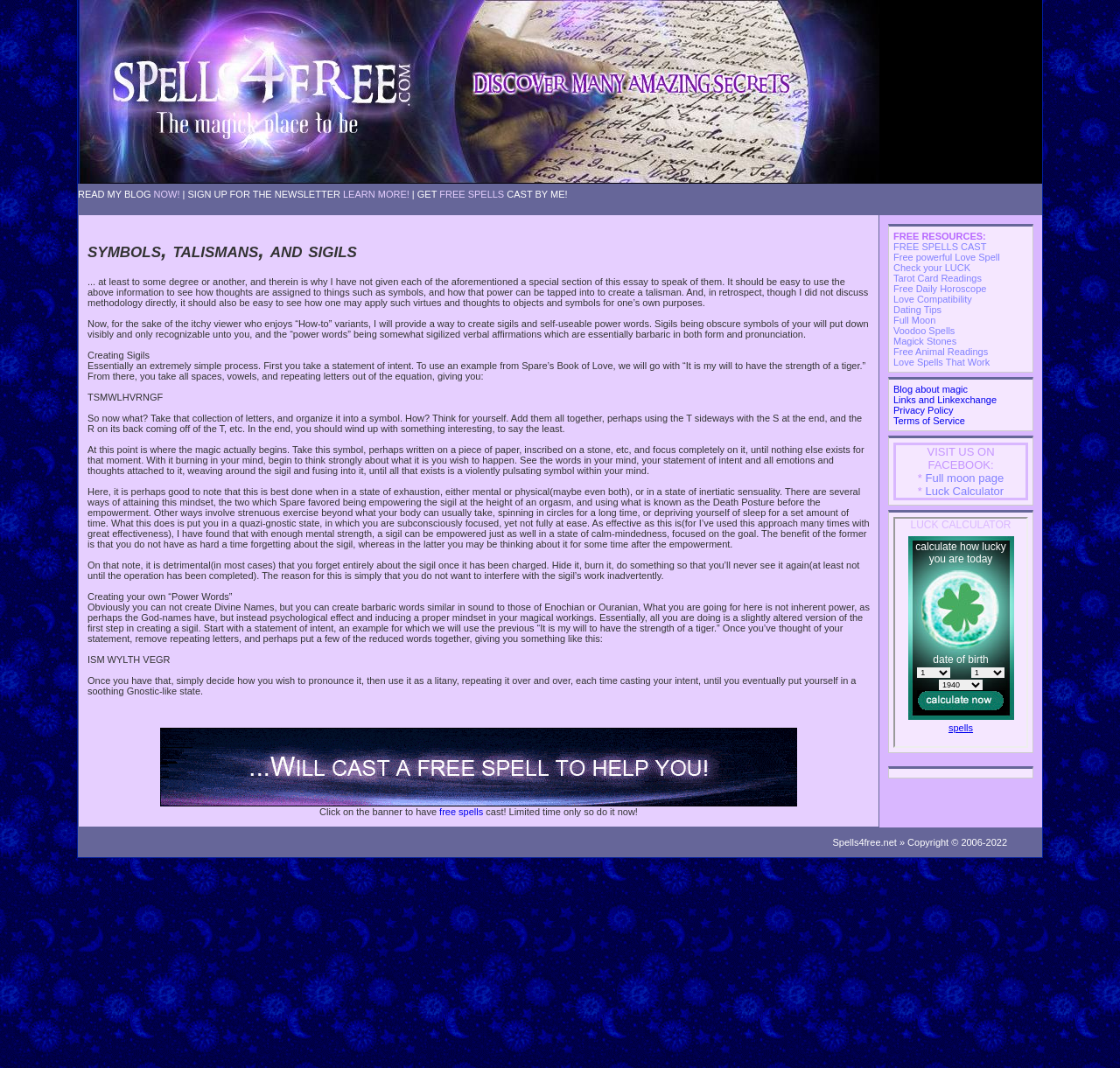Find and specify the bounding box coordinates that correspond to the clickable region for the instruction: "Click on 'READ MY BLOG NOW!'".

[0.137, 0.177, 0.161, 0.187]